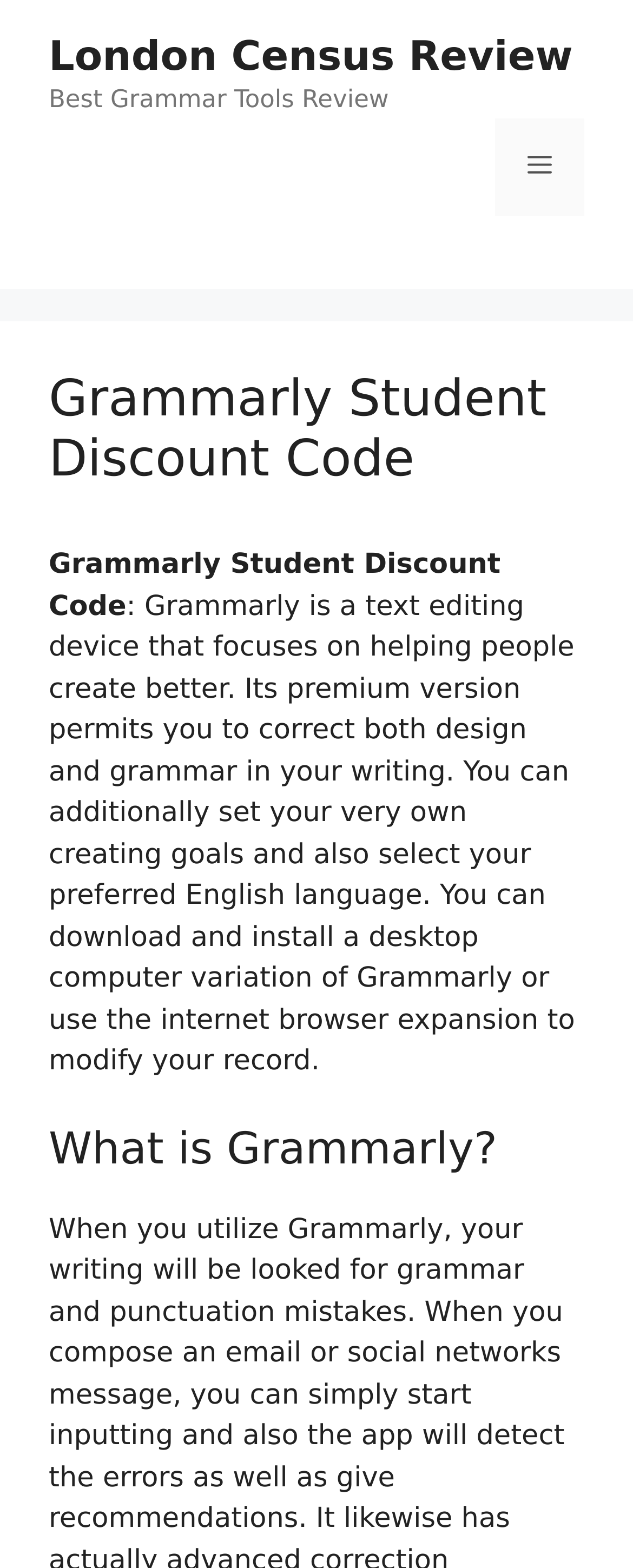Respond with a single word or short phrase to the following question: 
What is the topic of the webpage?

Grammarly Student Discount Code